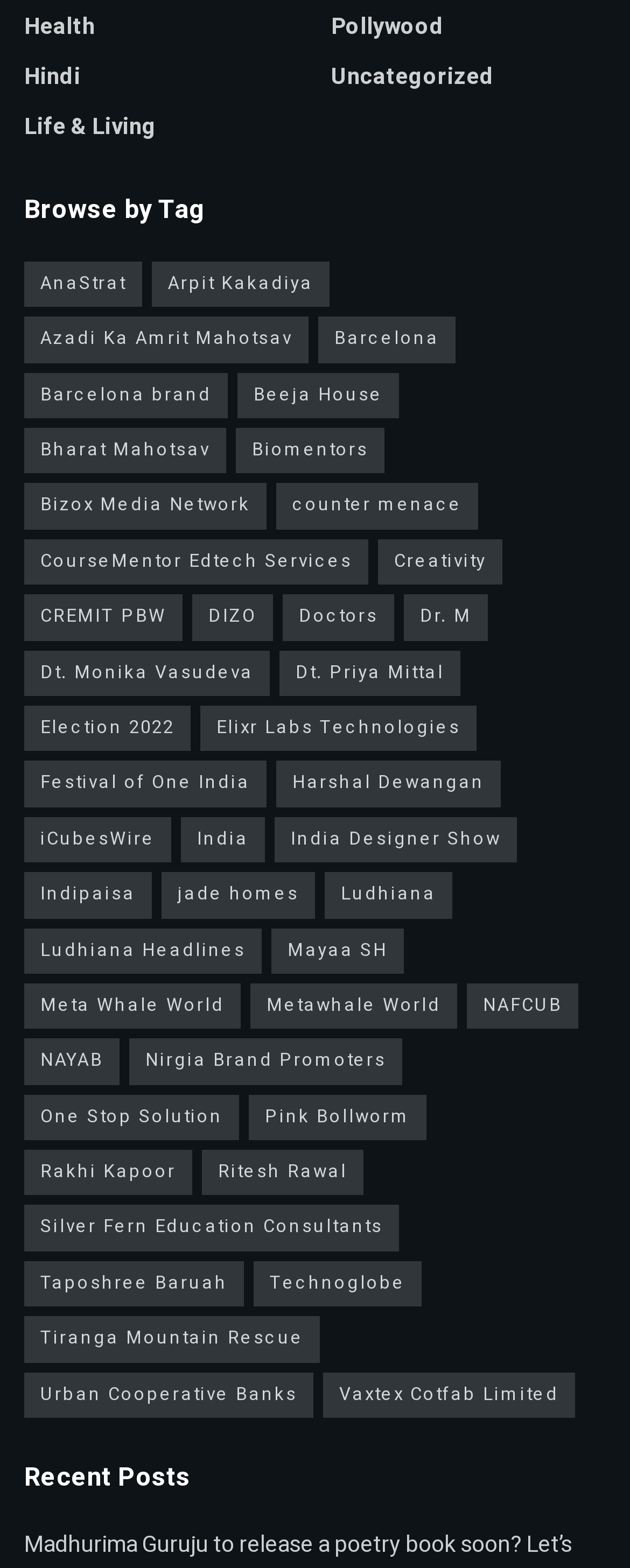Please indicate the bounding box coordinates of the element's region to be clicked to achieve the instruction: "View recent posts". Provide the coordinates as four float numbers between 0 and 1, i.e., [left, top, right, bottom].

[0.038, 0.931, 0.962, 0.954]